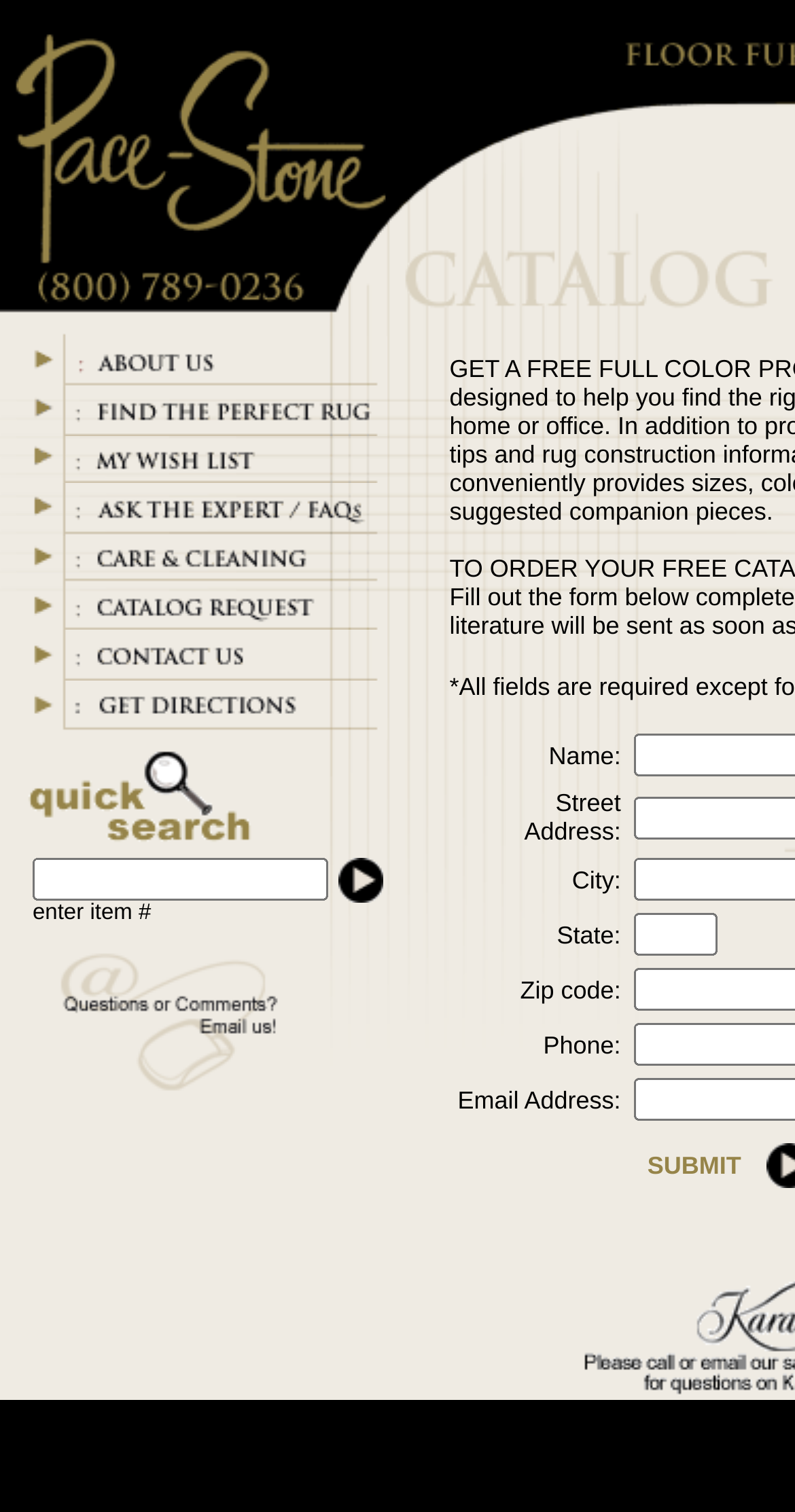Using the description "alt="Care and Cleaning" name="Image7"", predict the bounding box of the relevant HTML element.

[0.0, 0.368, 0.487, 0.391]